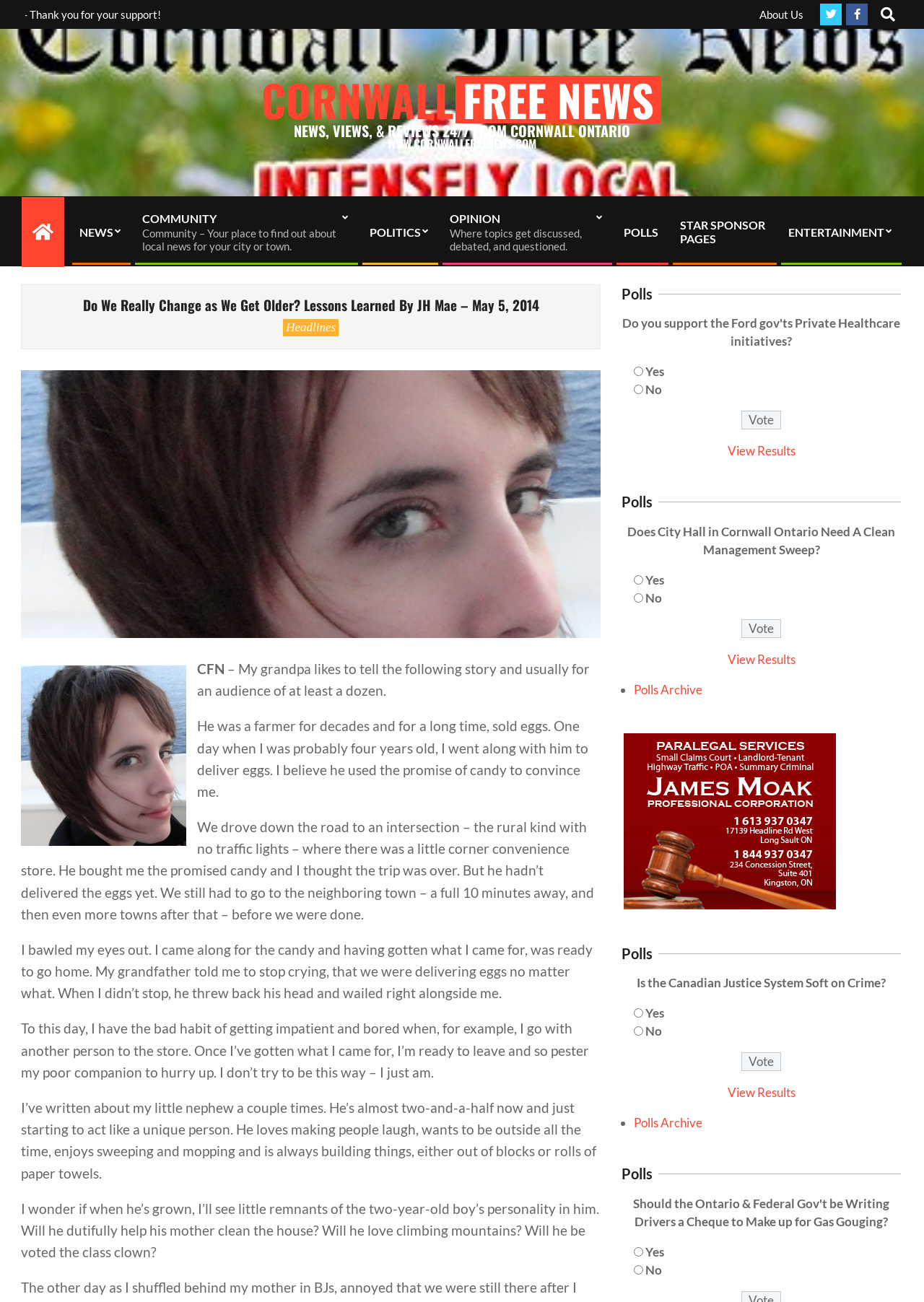What is the topic of the poll with the question 'Does City Hall in Cornwall Ontario Need A Clean Management Sweep?'
Provide an in-depth answer to the question, covering all aspects.

The poll question 'Does City Hall in Cornwall Ontario Need A Clean Management Sweep?' is located under the 'Polls' section, and it is related to the management of City Hall in Cornwall, Ontario.